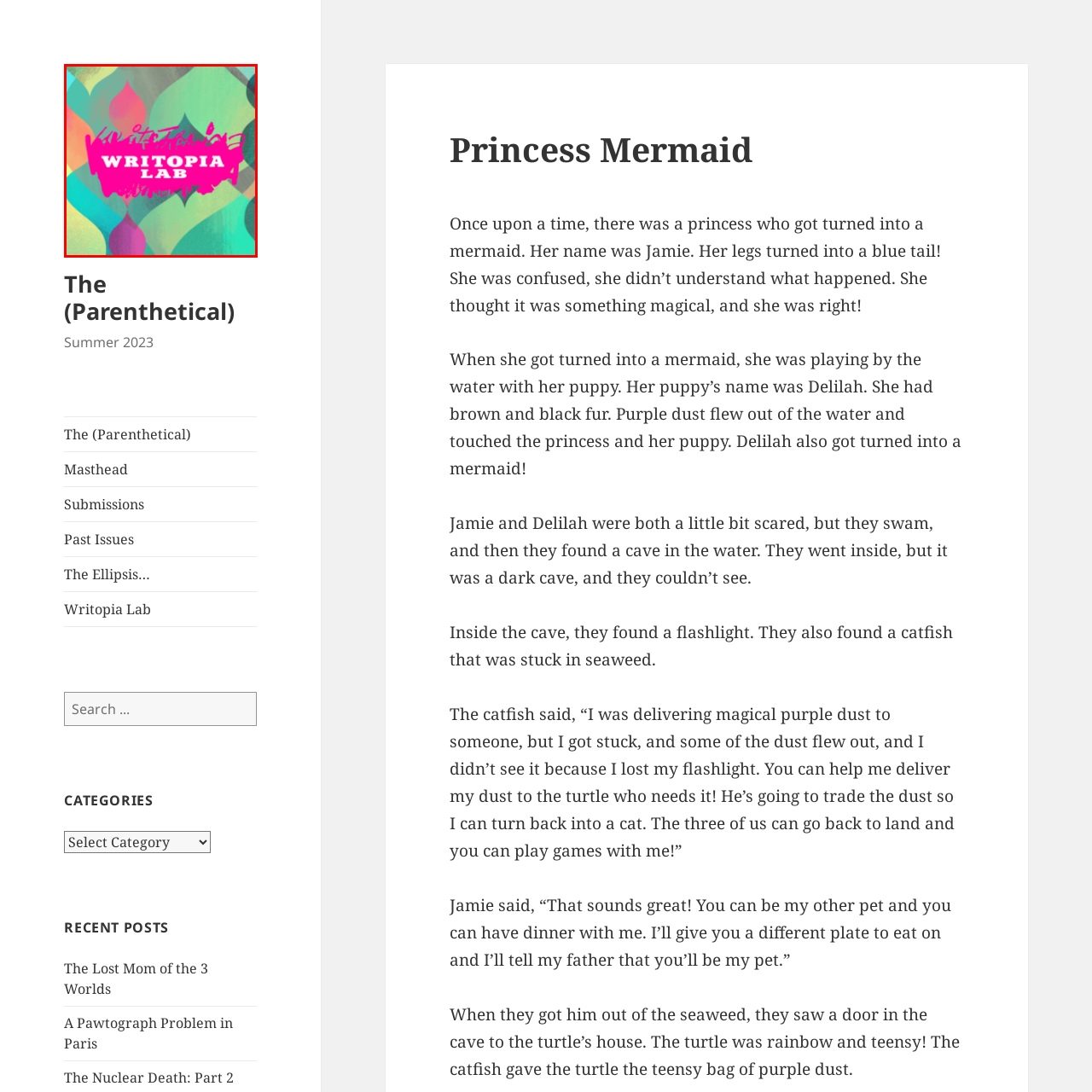What is the organization represented in the image? Observe the image within the red bounding box and give a one-word or short-phrase answer.

Writopia Lab